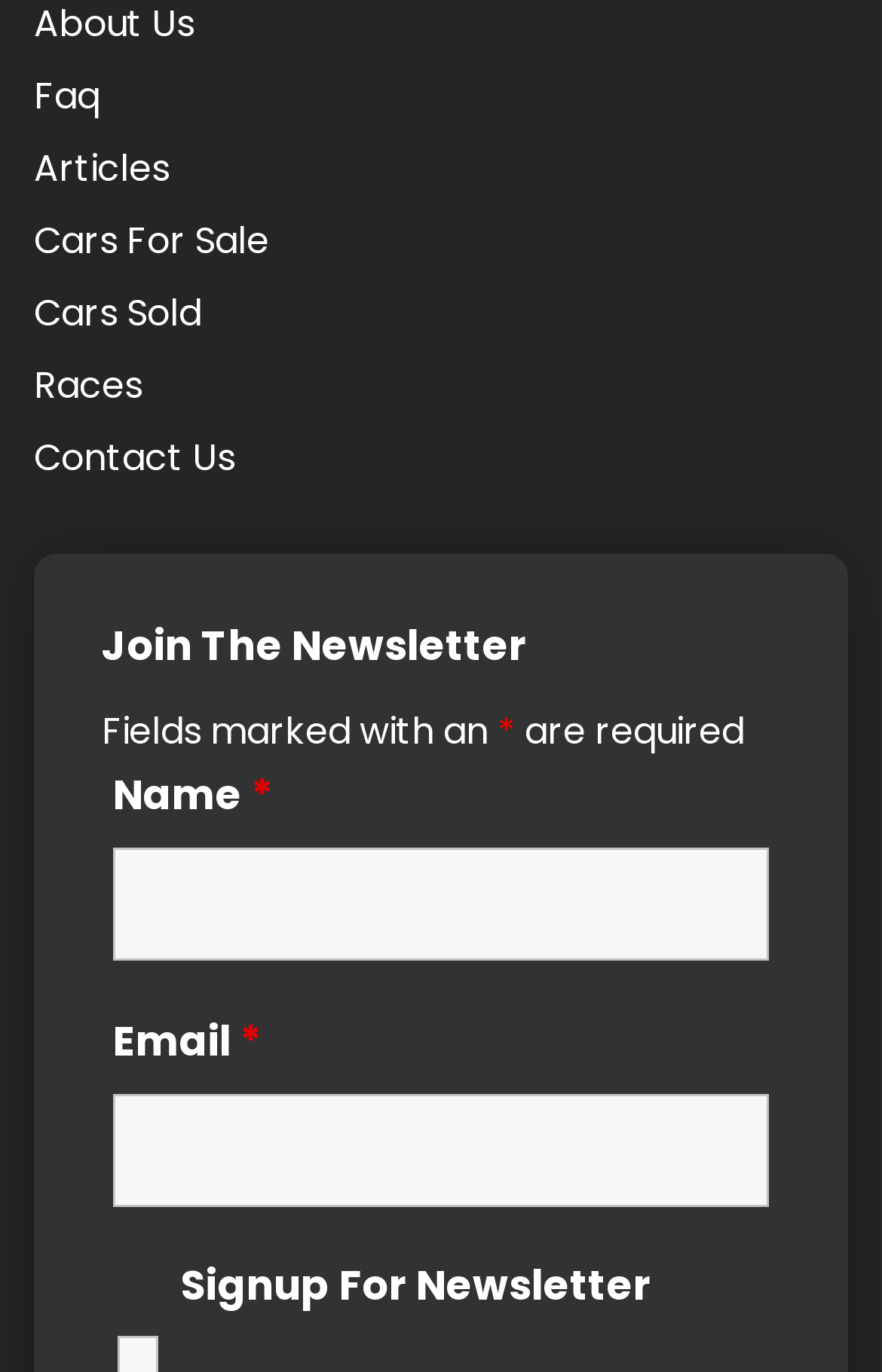Using the provided description Cars Sold, find the bounding box coordinates for the UI element. Provide the coordinates in (top-left x, top-left y, bottom-right x, bottom-right y) format, ensuring all values are between 0 and 1.

[0.038, 0.209, 0.228, 0.247]